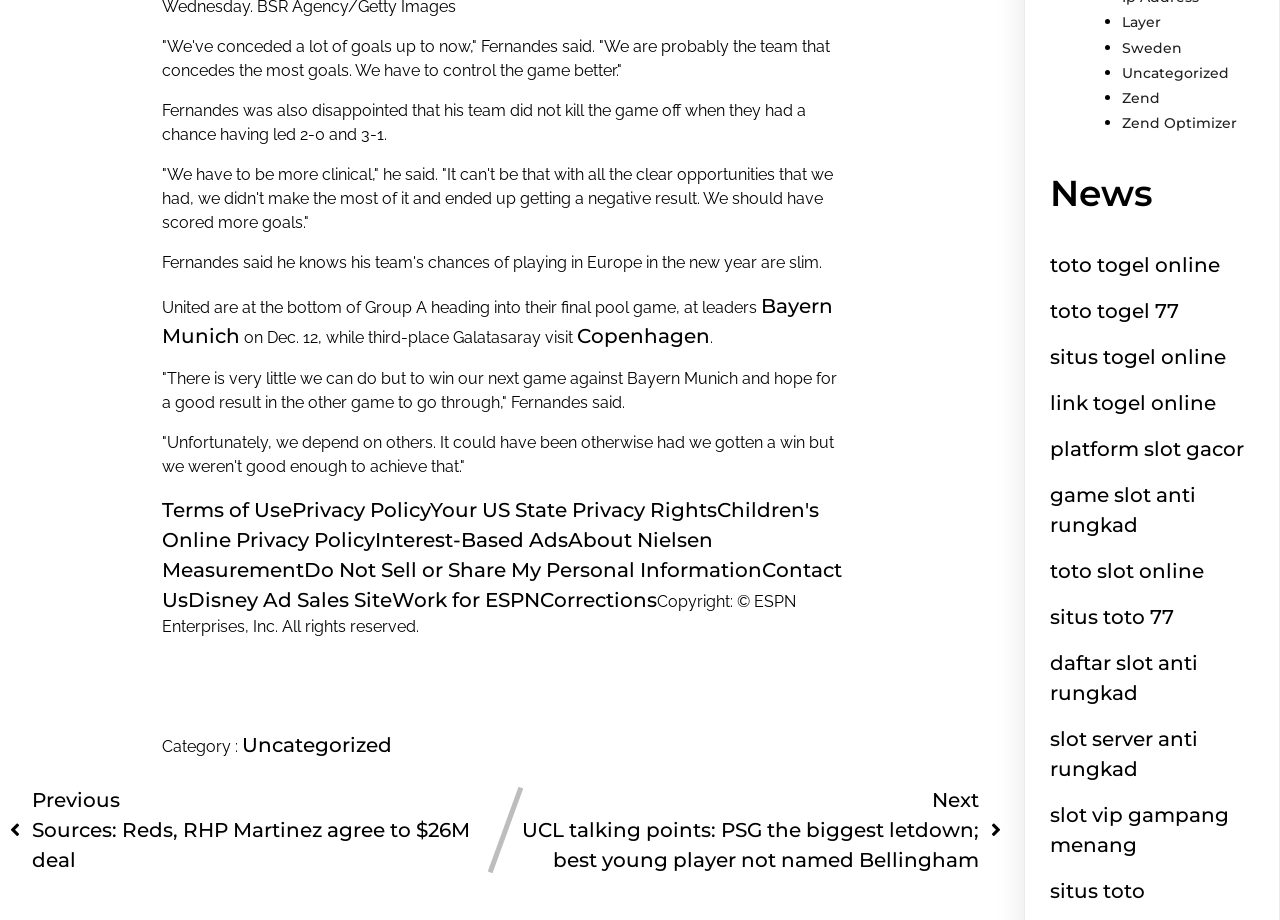Please specify the bounding box coordinates of the clickable region to carry out the following instruction: "Read the article about United's game". The coordinates should be four float numbers between 0 and 1, in the format [left, top, right, bottom].

[0.126, 0.04, 0.648, 0.087]